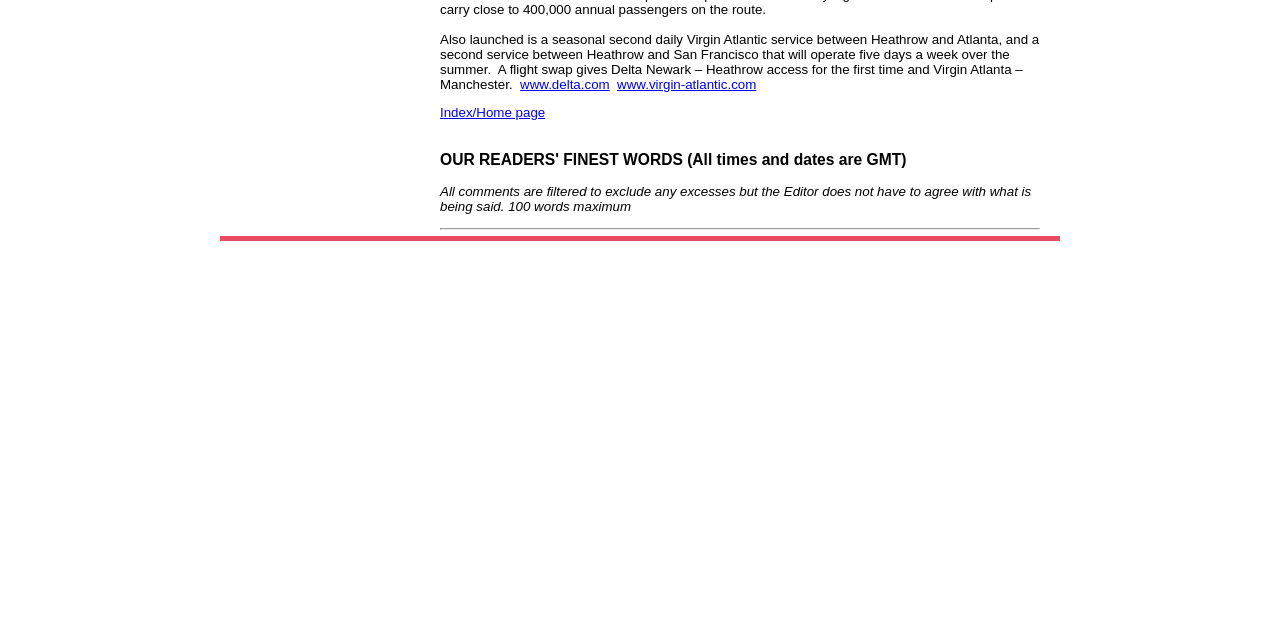Based on the element description, predict the bounding box coordinates (top-left x, top-left y, bottom-right x, bottom-right y) for the UI element in the screenshot: www.virgin-atlantic.com

[0.482, 0.12, 0.591, 0.144]